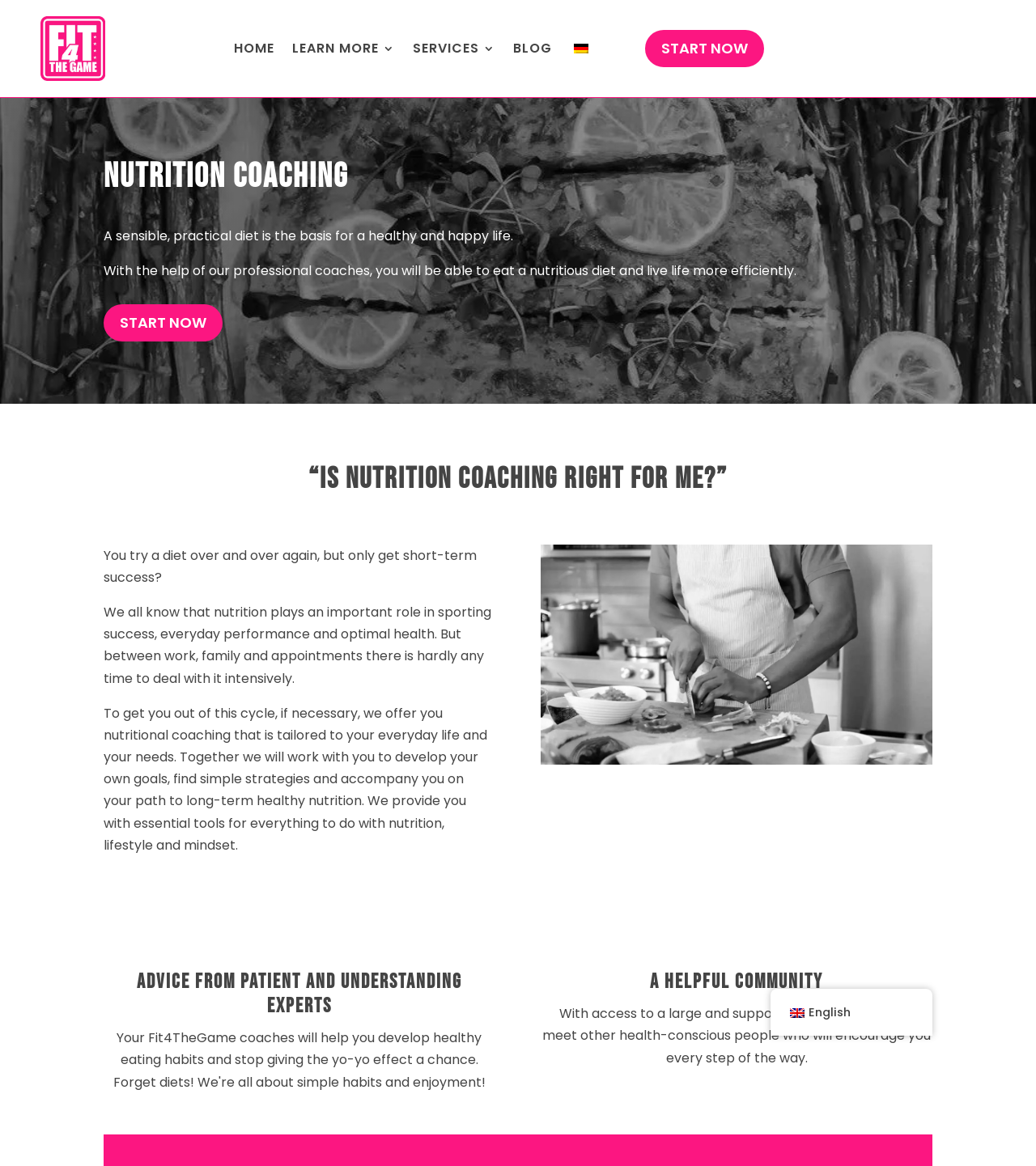Please identify the bounding box coordinates for the region that you need to click to follow this instruction: "Click the SERVICES link".

[0.398, 0.014, 0.478, 0.069]